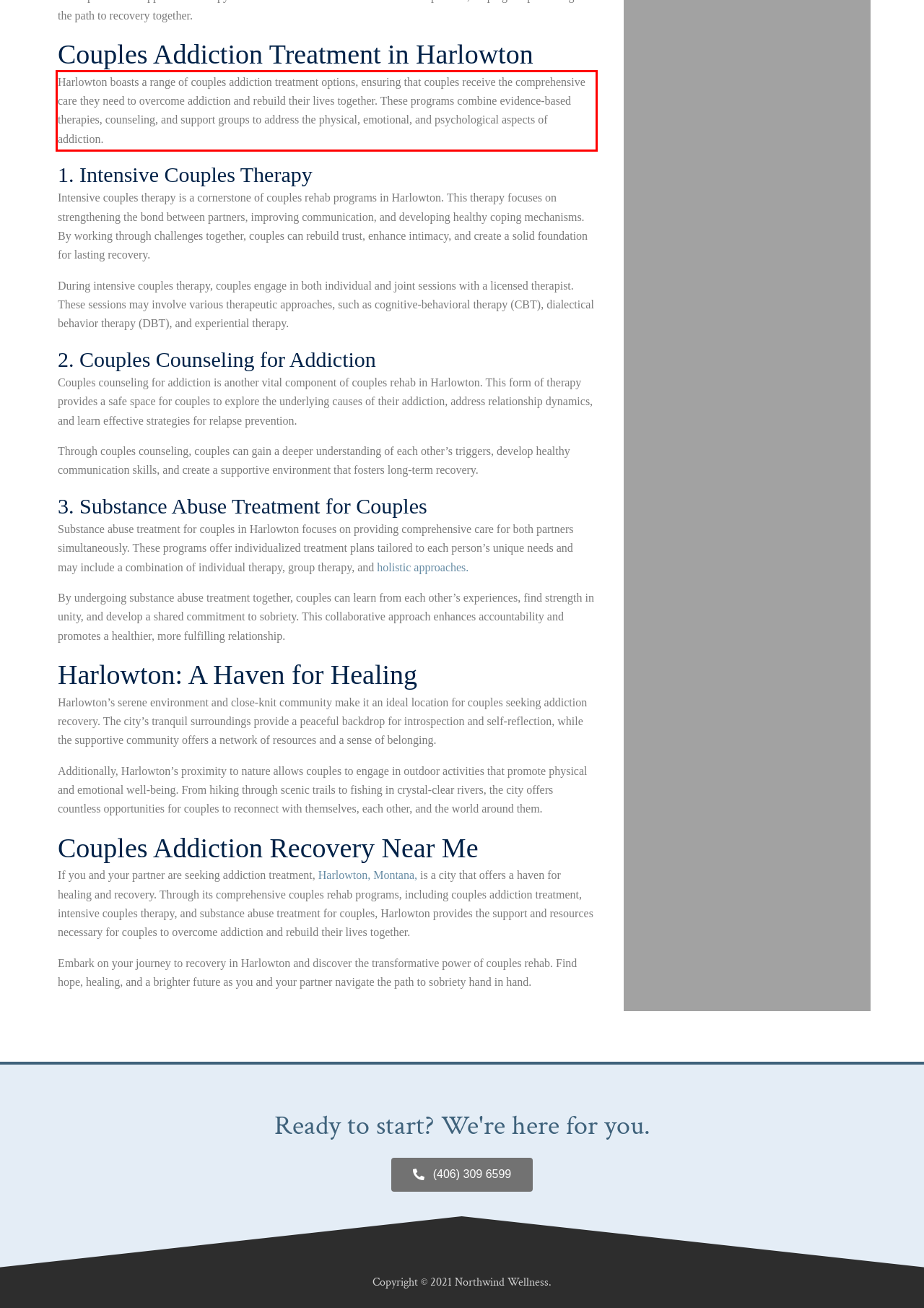Examine the webpage screenshot, find the red bounding box, and extract the text content within this marked area.

Harlowton boasts a range of couples addiction treatment options, ensuring that couples receive the comprehensive care they need to overcome addiction and rebuild their lives together. These programs combine evidence-based therapies, counseling, and support groups to address the physical, emotional, and psychological aspects of addiction.